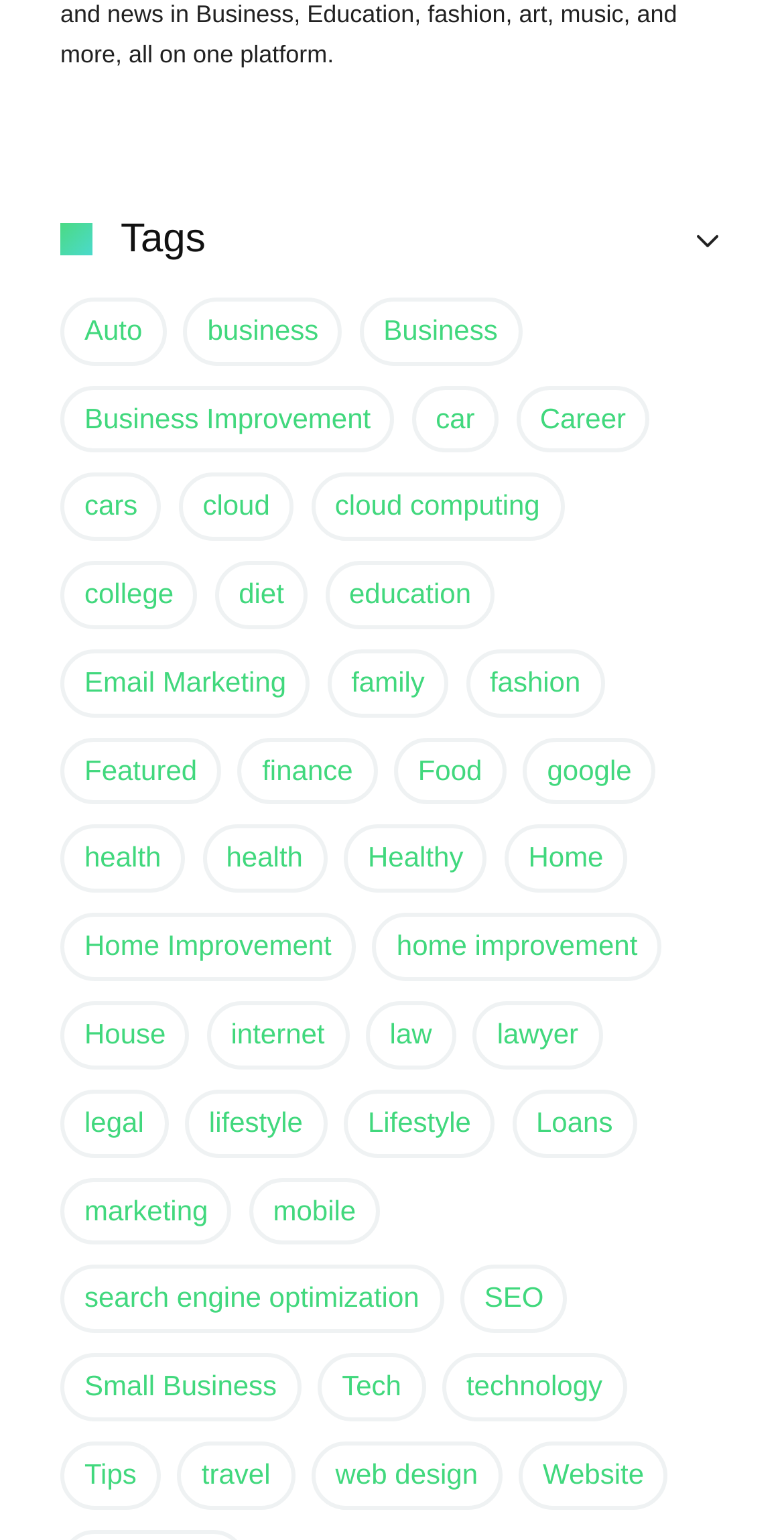Please identify the coordinates of the bounding box for the clickable region that will accomplish this instruction: "Explore the 'Business Improvement' category".

[0.077, 0.25, 0.504, 0.294]